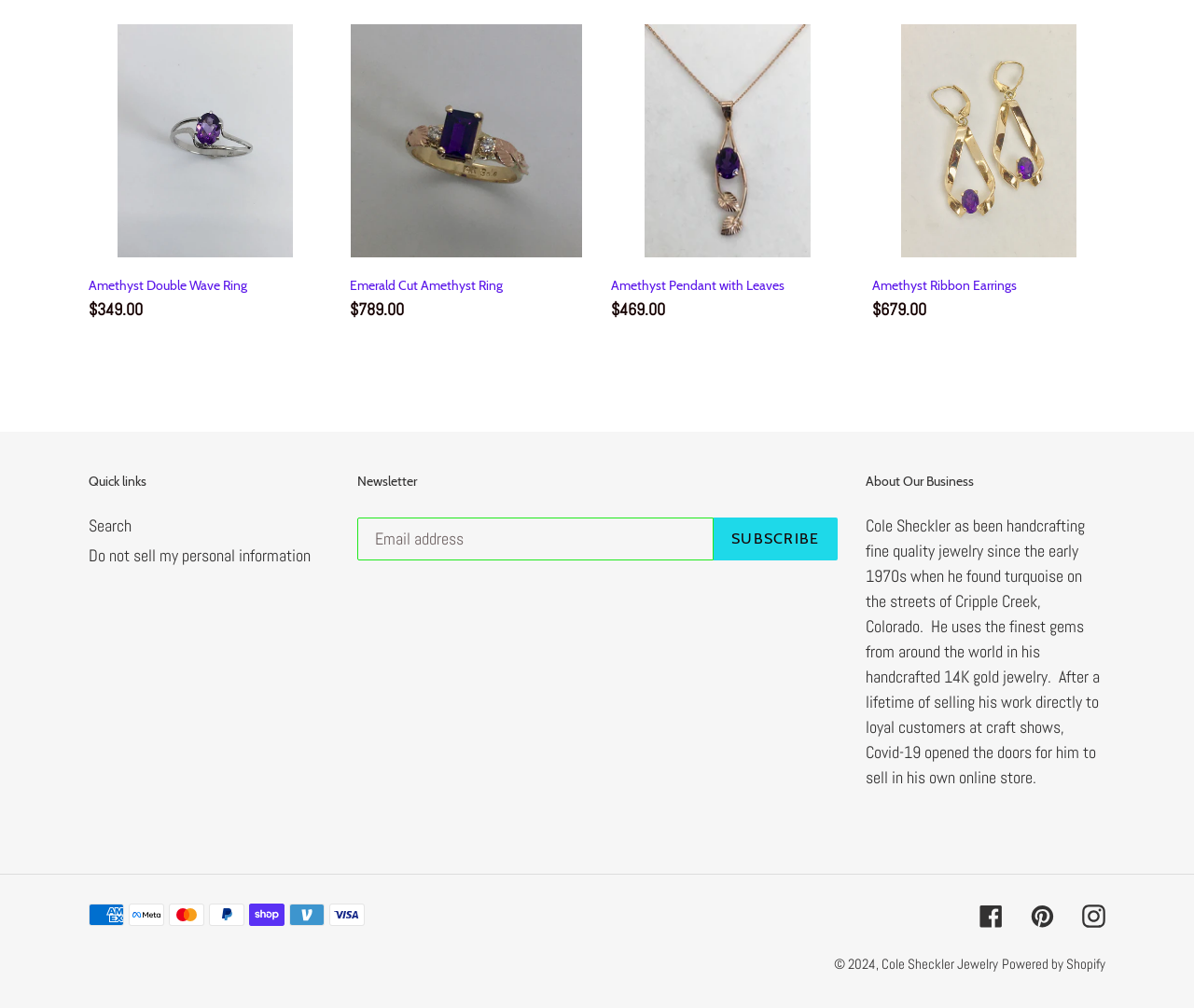What is the price of the Amethyst Double Wave Ring? From the image, respond with a single word or brief phrase.

$349.00